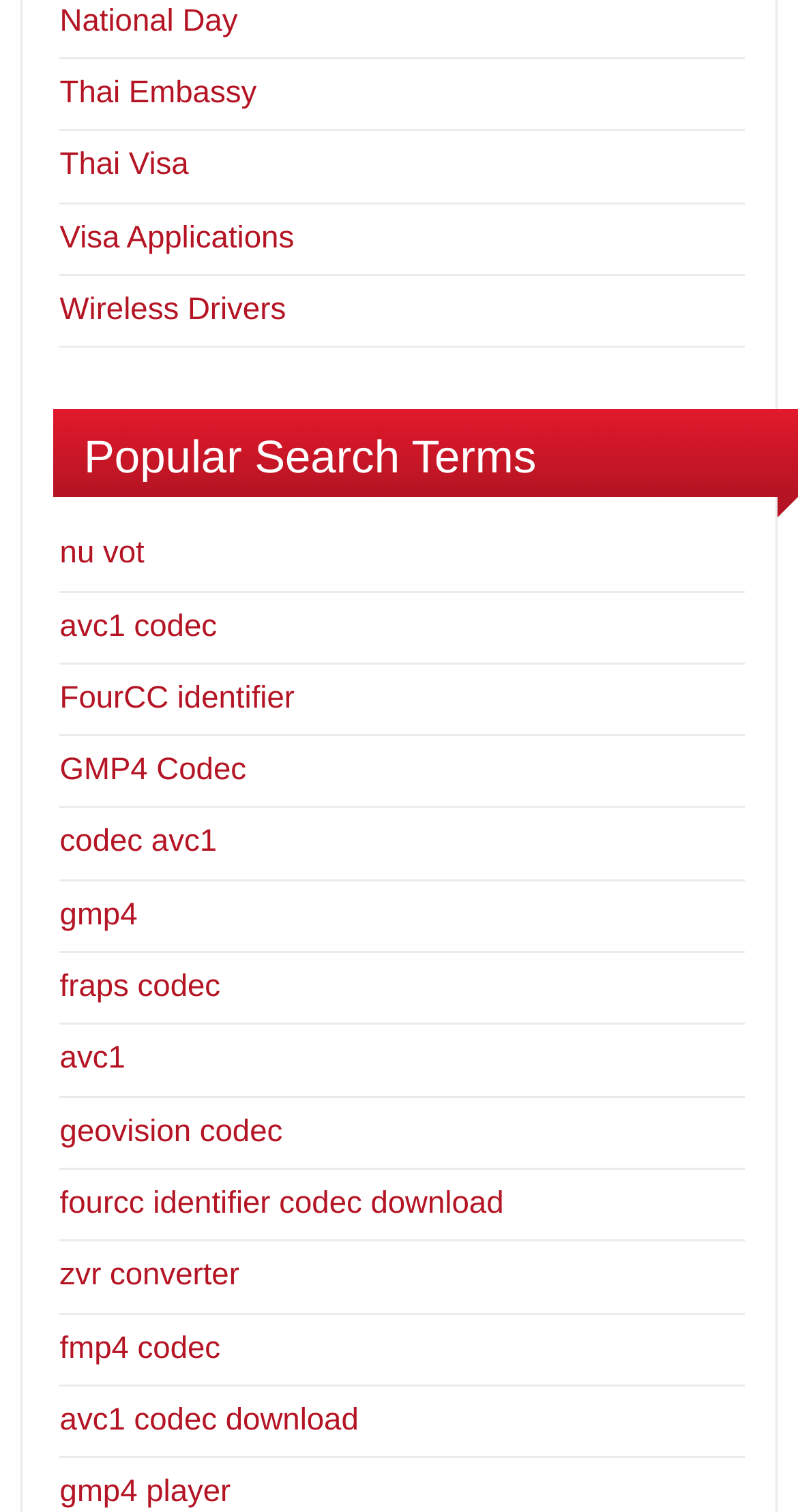What is the theme of the webpage?
Using the image, provide a detailed and thorough answer to the question.

Based on the links and static text elements on the webpage, it appears that the theme of the webpage is related to codecs and visas, with a focus on providing information and resources related to these topics.